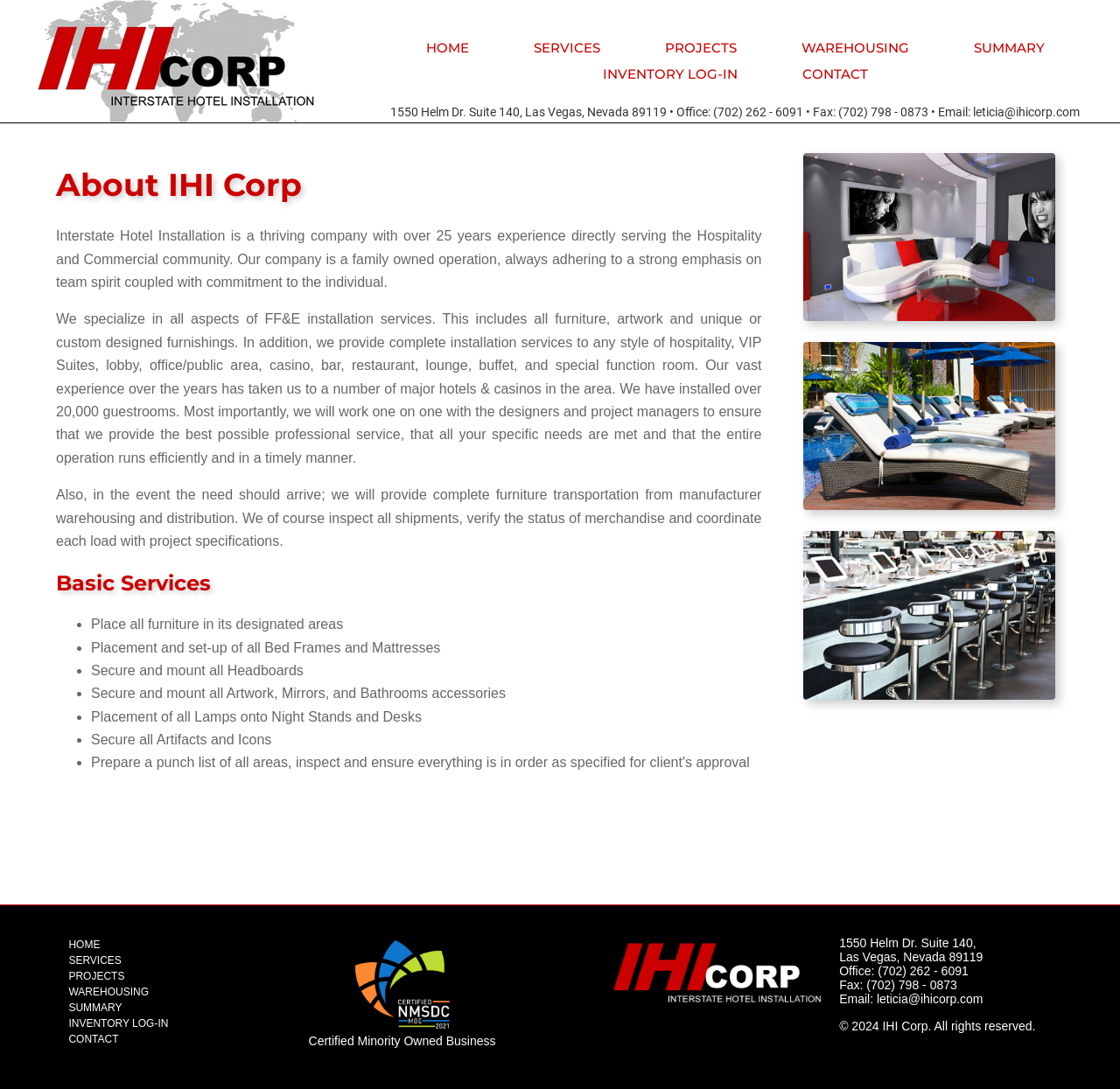Please identify the bounding box coordinates of the clickable region that I should interact with to perform the following instruction: "Contact via email". The coordinates should be expressed as four float numbers between 0 and 1, i.e., [left, top, right, bottom].

[0.869, 0.096, 0.964, 0.109]